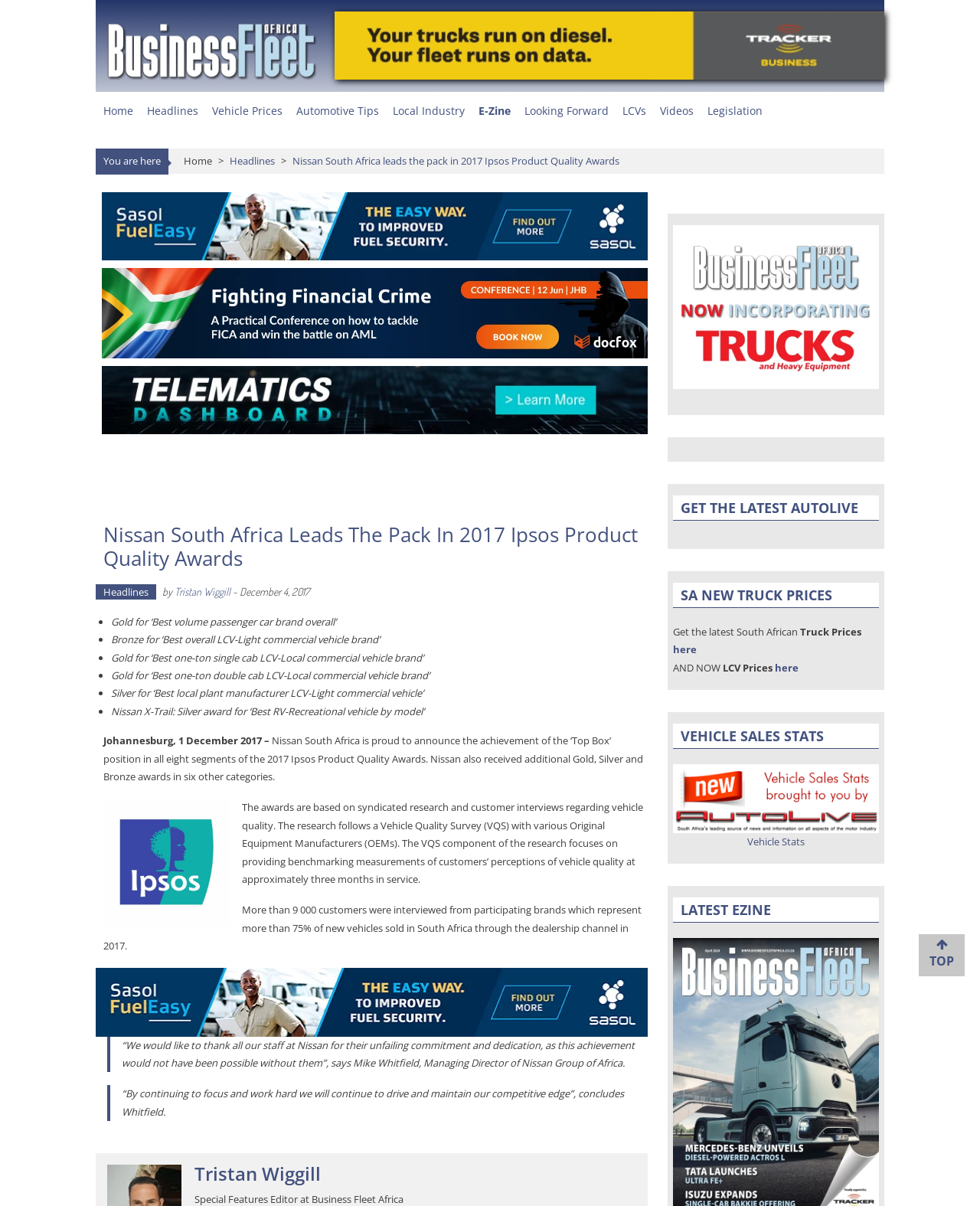Using the element description provided, determine the bounding box coordinates in the format (top-left x, top-left y, bottom-right x, bottom-right y). Ensure that all values are floating point numbers between 0 and 1. Element description: Skip to content

[0.098, 0.0, 0.169, 0.015]